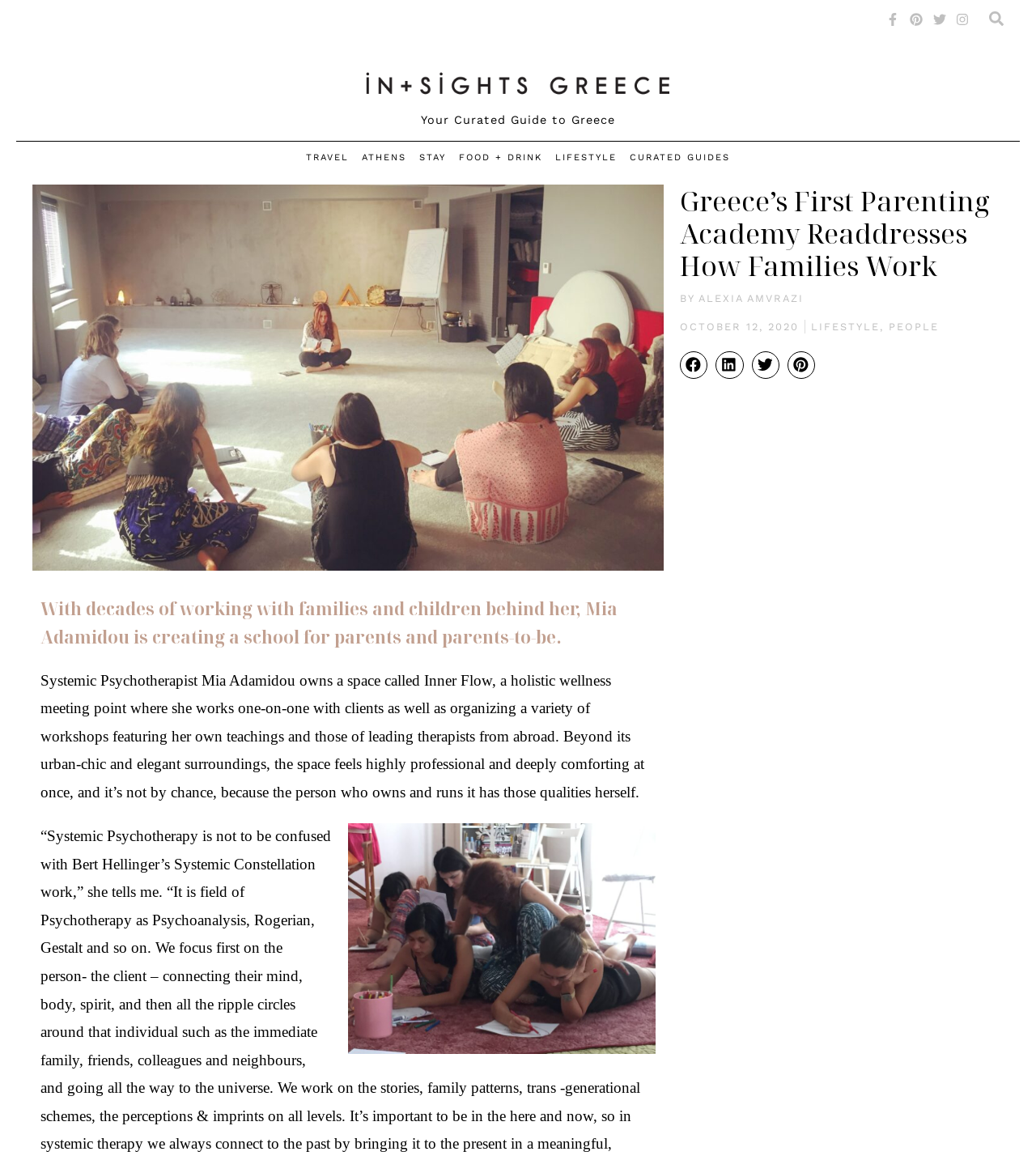What is the topic of the article?
Use the image to give a comprehensive and detailed response to the question.

I found the answer by looking at the heading of the webpage, which mentions 'Greece’s First Parenting Academy Readdresses How Families Work'. This indicates that the topic of the article is about a parenting academy.